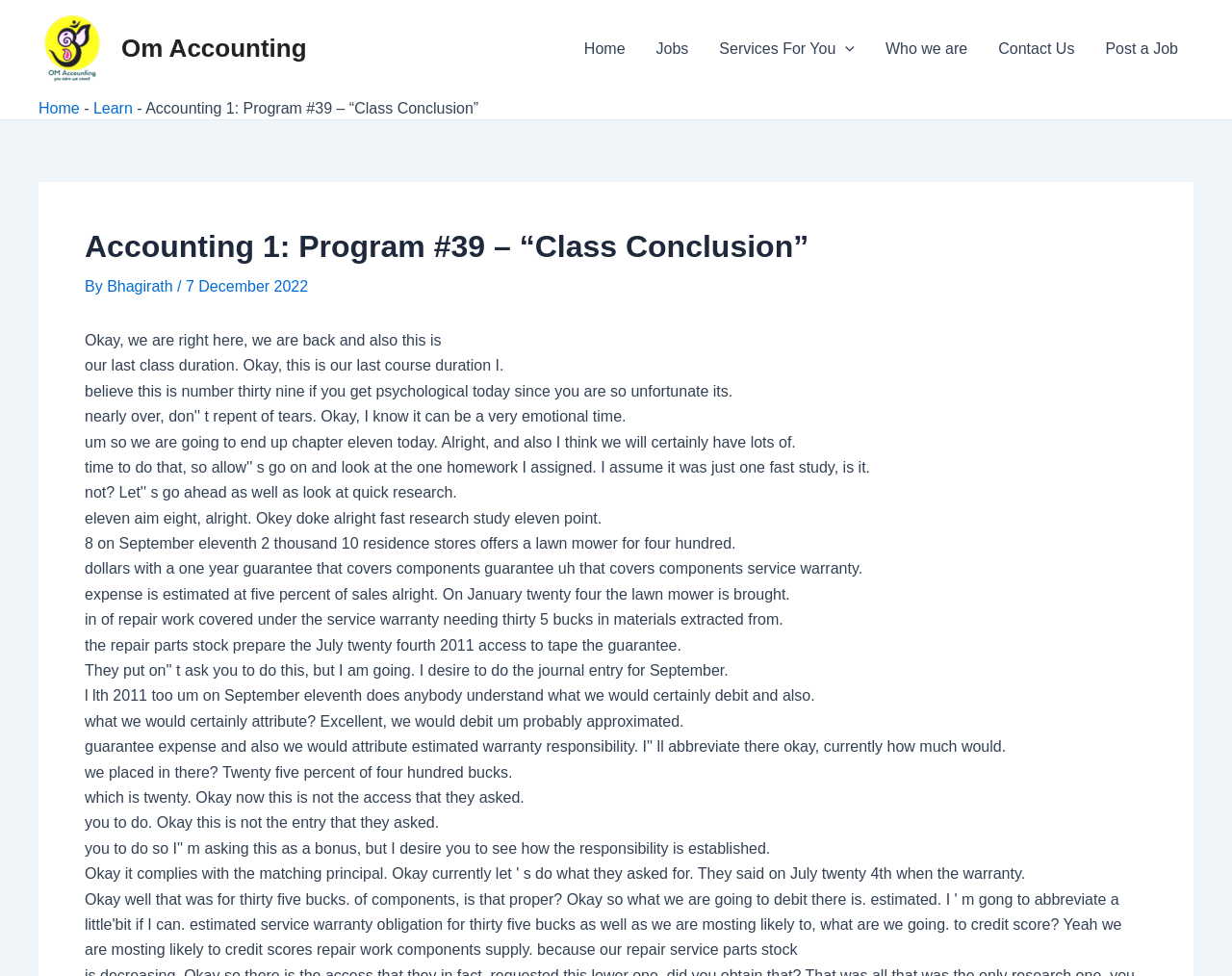Provide a brief response to the question below using a single word or phrase: 
Who is the author of the current page?

Bhagirath